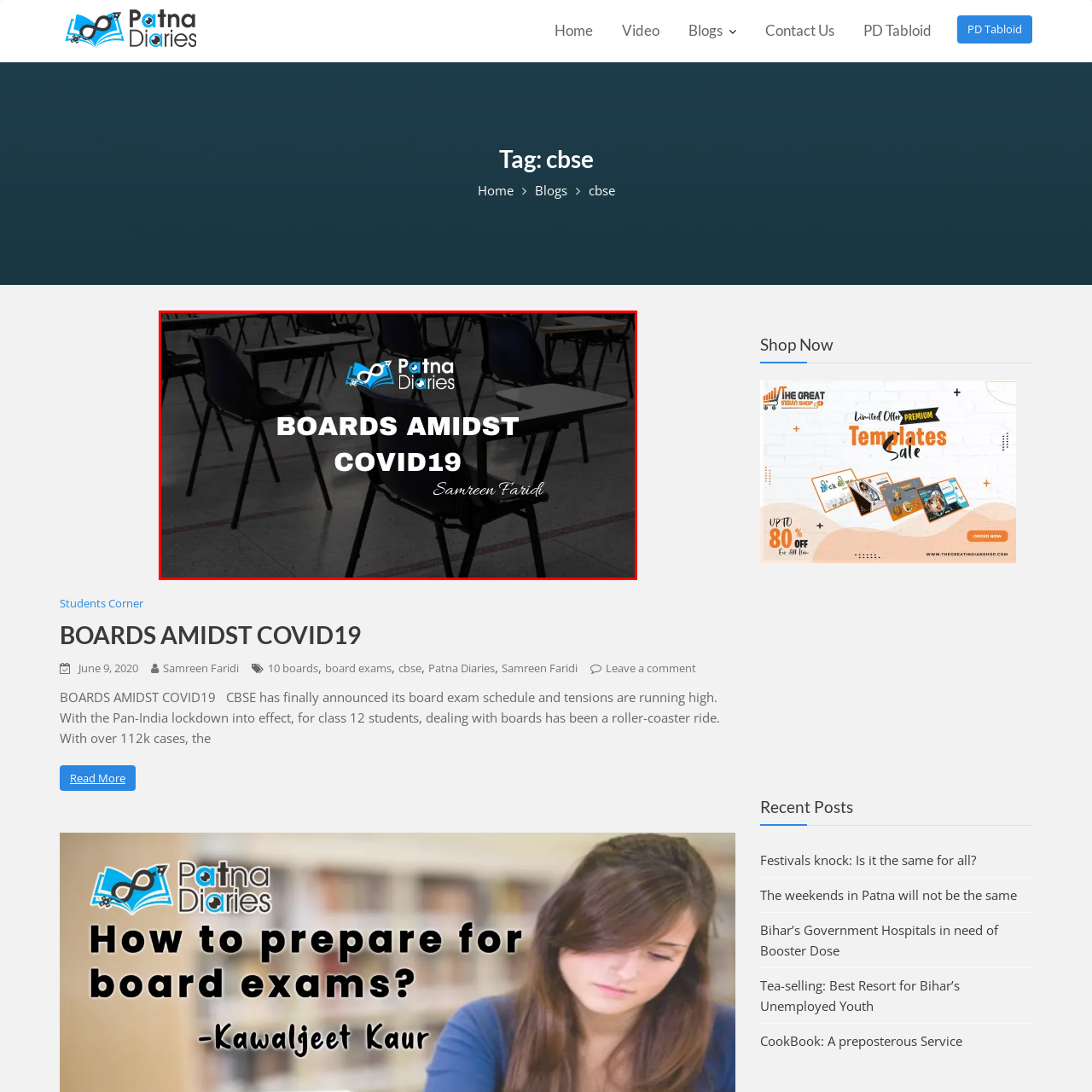Provide a thorough description of the scene depicted within the red bounding box.

The image titled "BOARDS AMIDST COVID19," featured on Patna Diaries, captures a poignant representation of academic life during the pandemic. It showcases a classroom setting filled with empty desks and chairs, symbolizing the challenges faced by students during board examinations amidst health concerns. The bold text overlay emphasizes the title and is accompanied by the author's name, Samreen Faridi, suggesting a personal insight into the experience. The Patna Diaries logo in the top left corner reinforces the source of this reflective piece, highlighting the intersection of education and public health crisis in India. This image evokes a sense of nostalgia and urgency, encapsulating the emotional landscape of students navigating their academic futures in uncertain times.